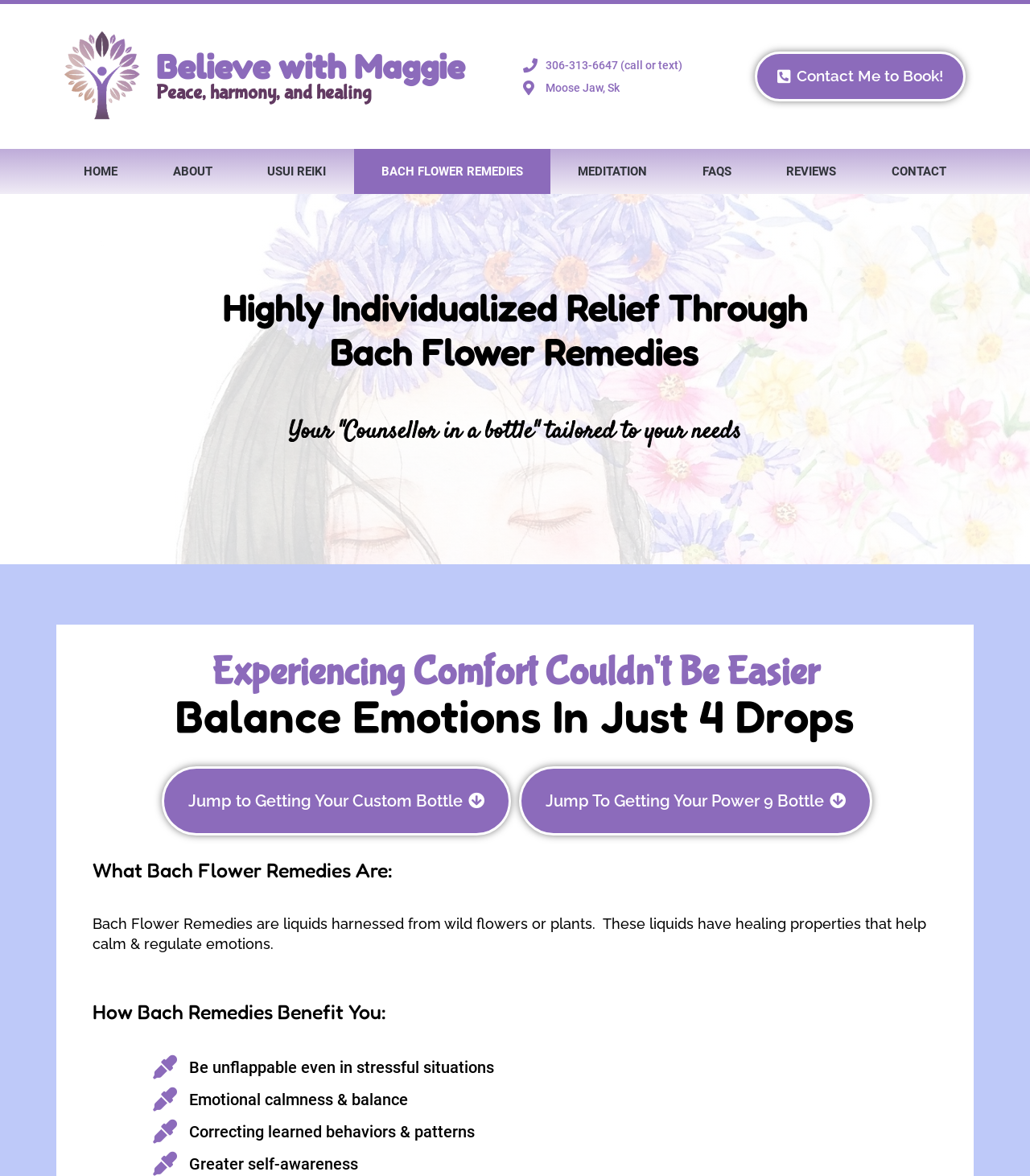Can you specify the bounding box coordinates for the region that should be clicked to fulfill this instruction: "Read reviews".

[0.737, 0.127, 0.839, 0.165]